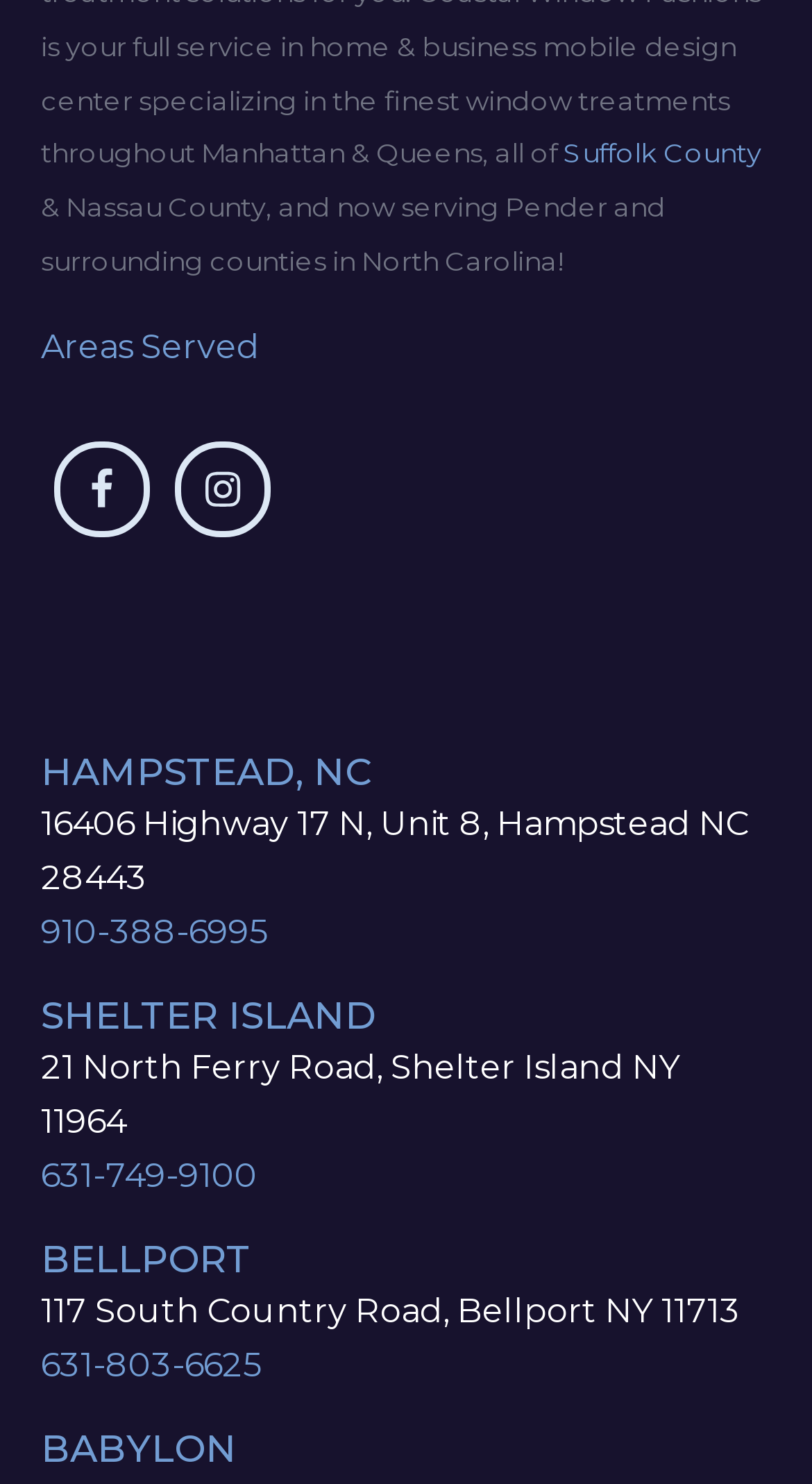Find the bounding box coordinates of the UI element according to this description: "Facebook".

[0.065, 0.297, 0.183, 0.362]